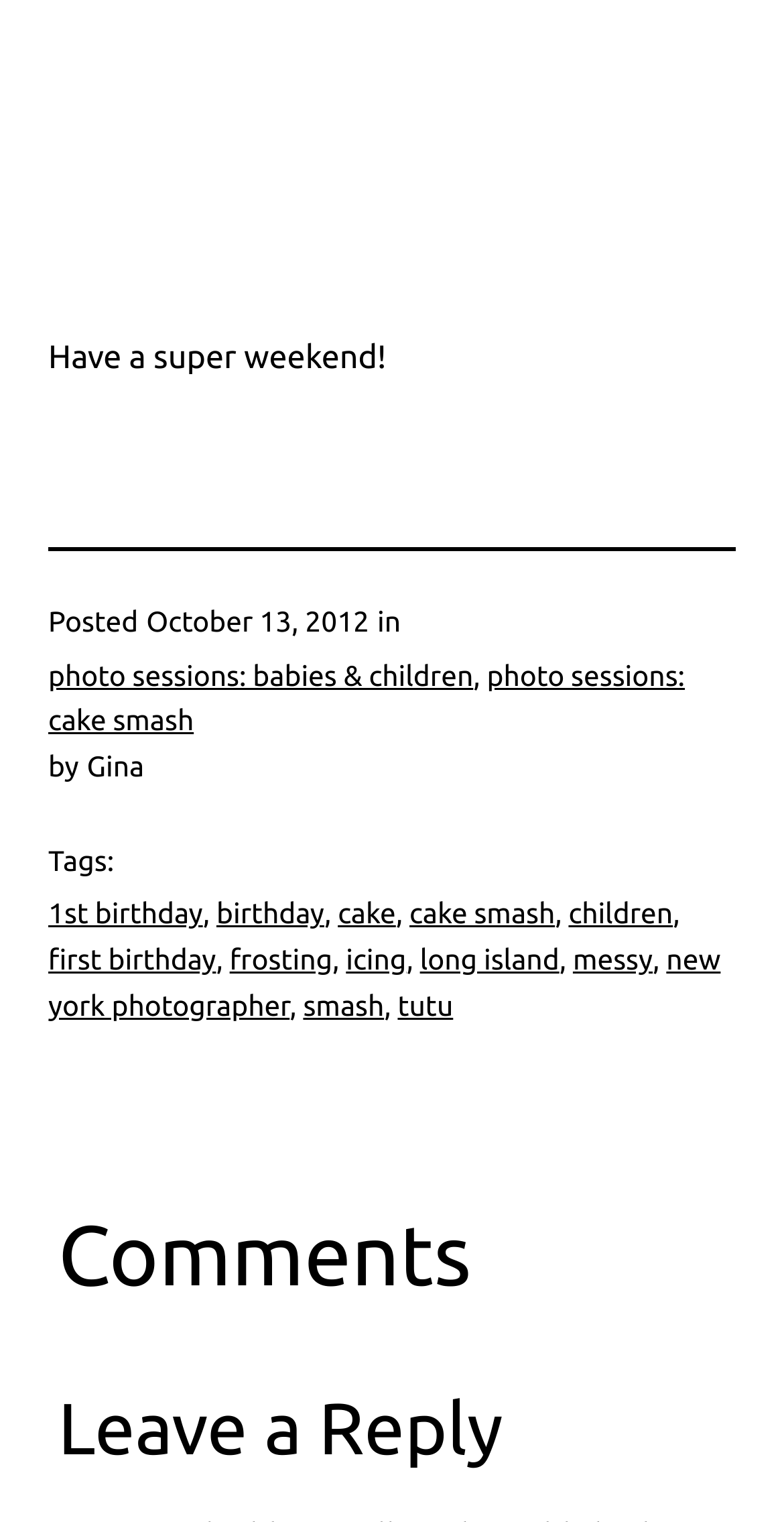What is the category of the photo session?
Please provide a single word or phrase as your answer based on the screenshot.

babies & children, cake smash